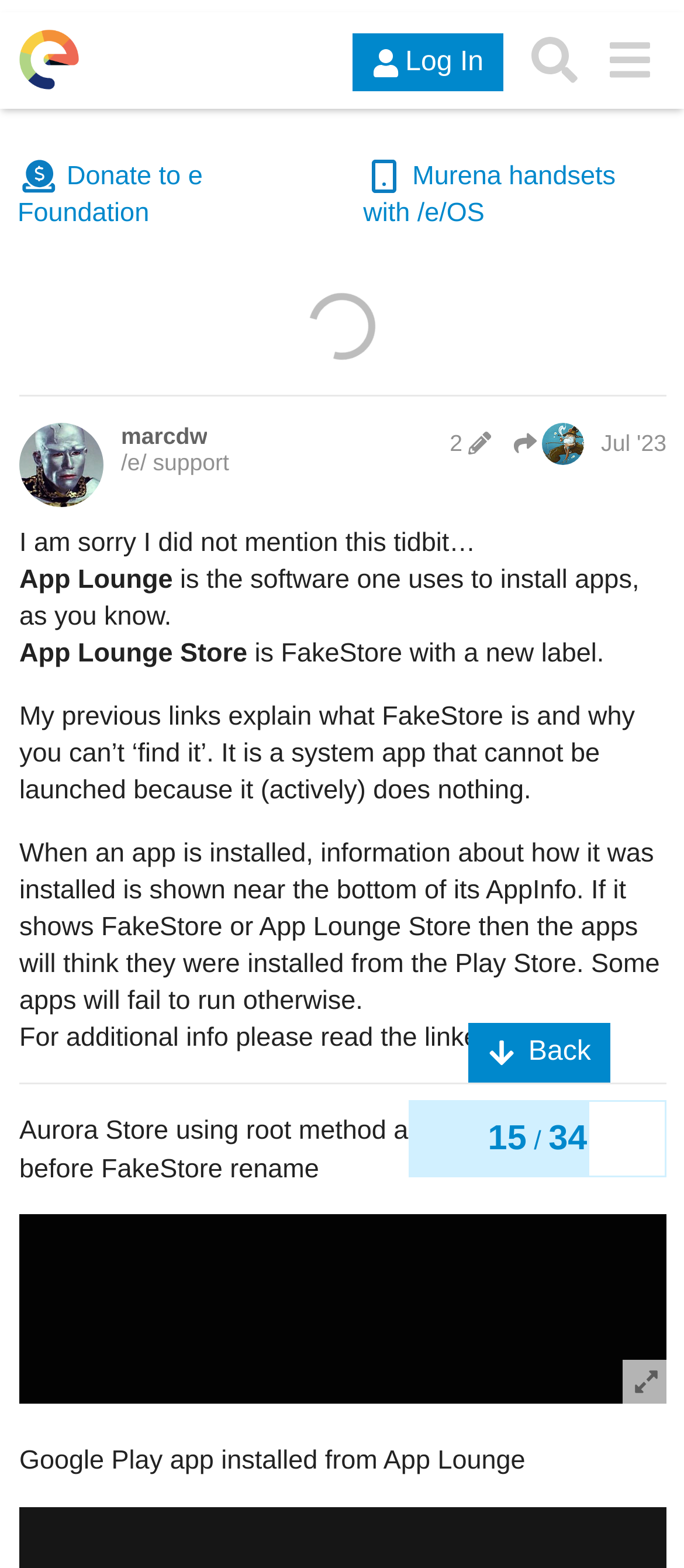Determine the bounding box coordinates for the UI element matching this description: "Humor".

None